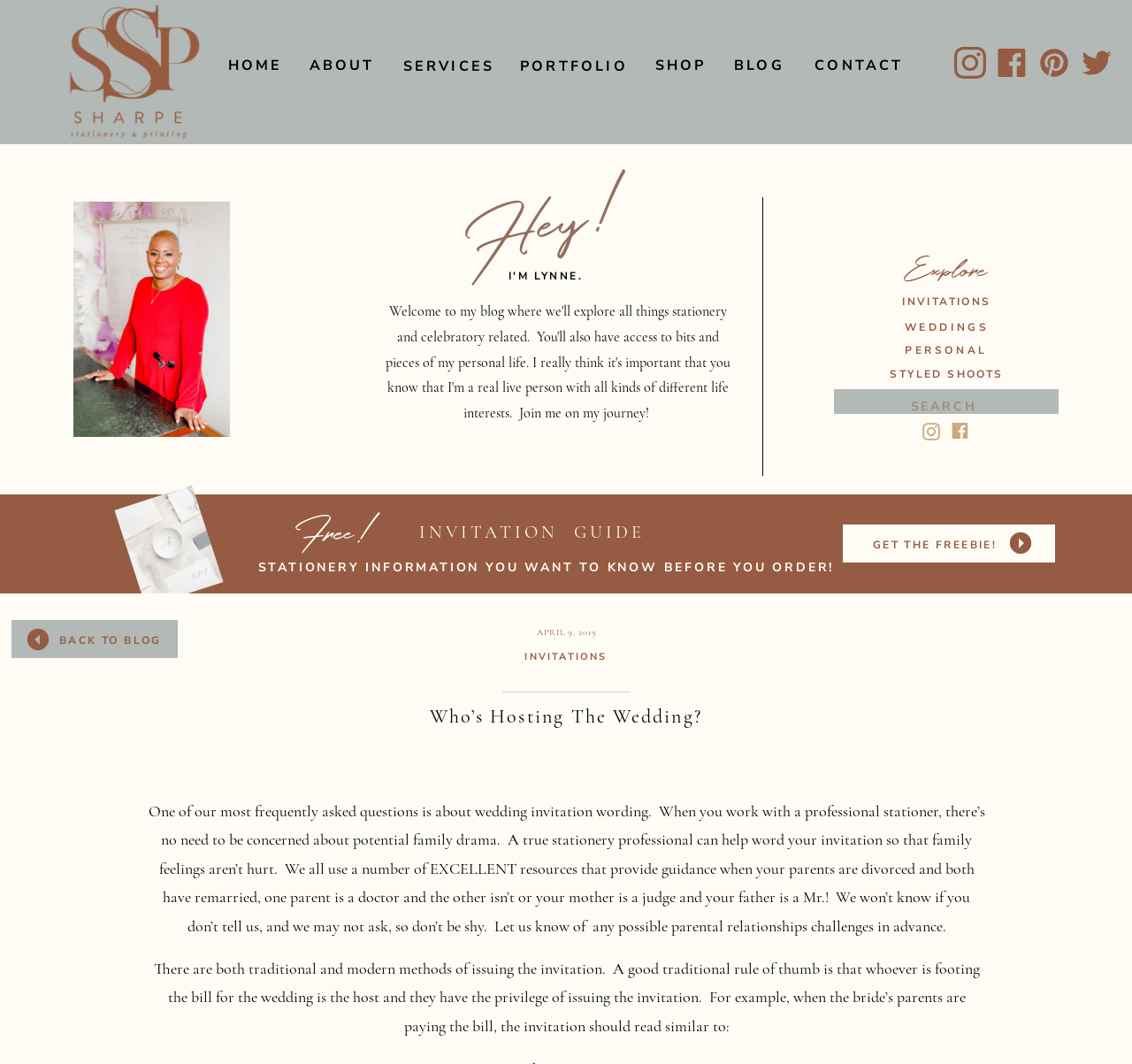Locate the bounding box coordinates for the element described below: "back to blog". The coordinates must be four float values between 0 and 1, formatted as [left, top, right, bottom].

[0.048, 0.595, 0.148, 0.606]